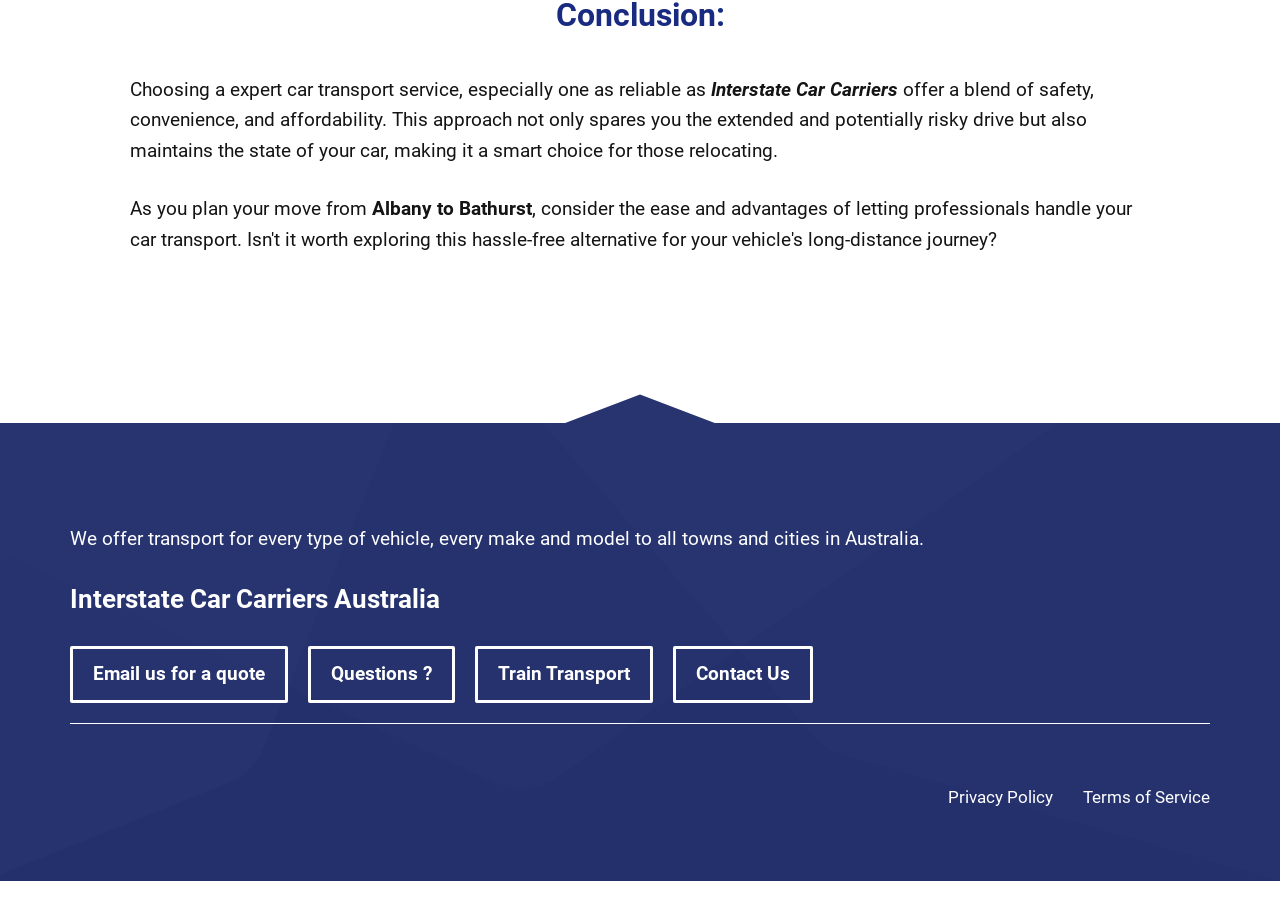Answer the question below with a single word or a brief phrase: 
What is the scope of vehicle transport offered?

Every type of vehicle, every make and model to all towns and cities in Australia